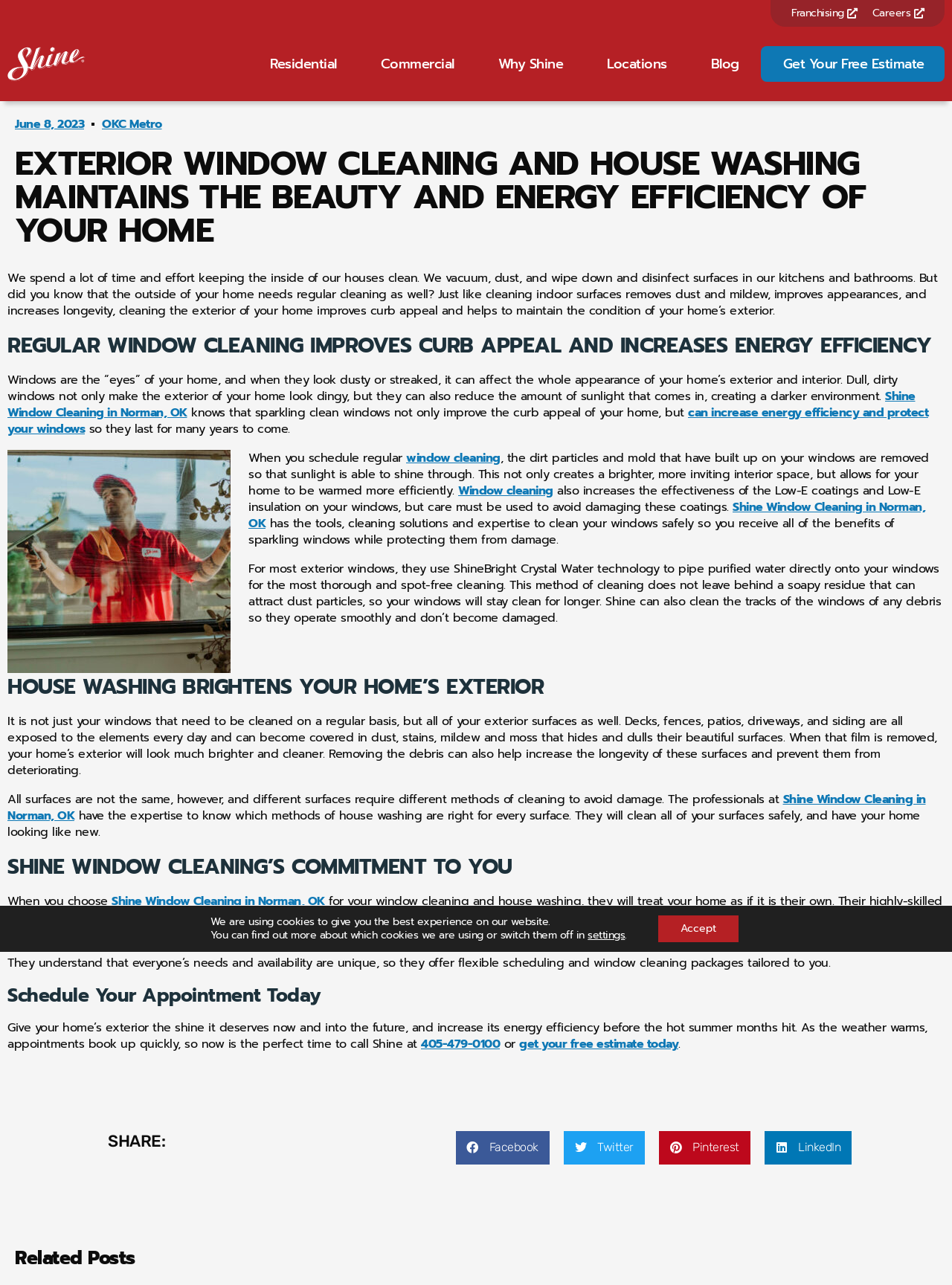Find the bounding box coordinates of the area to click in order to follow the instruction: "Click on Franchising".

[0.831, 0.0, 0.9, 0.021]